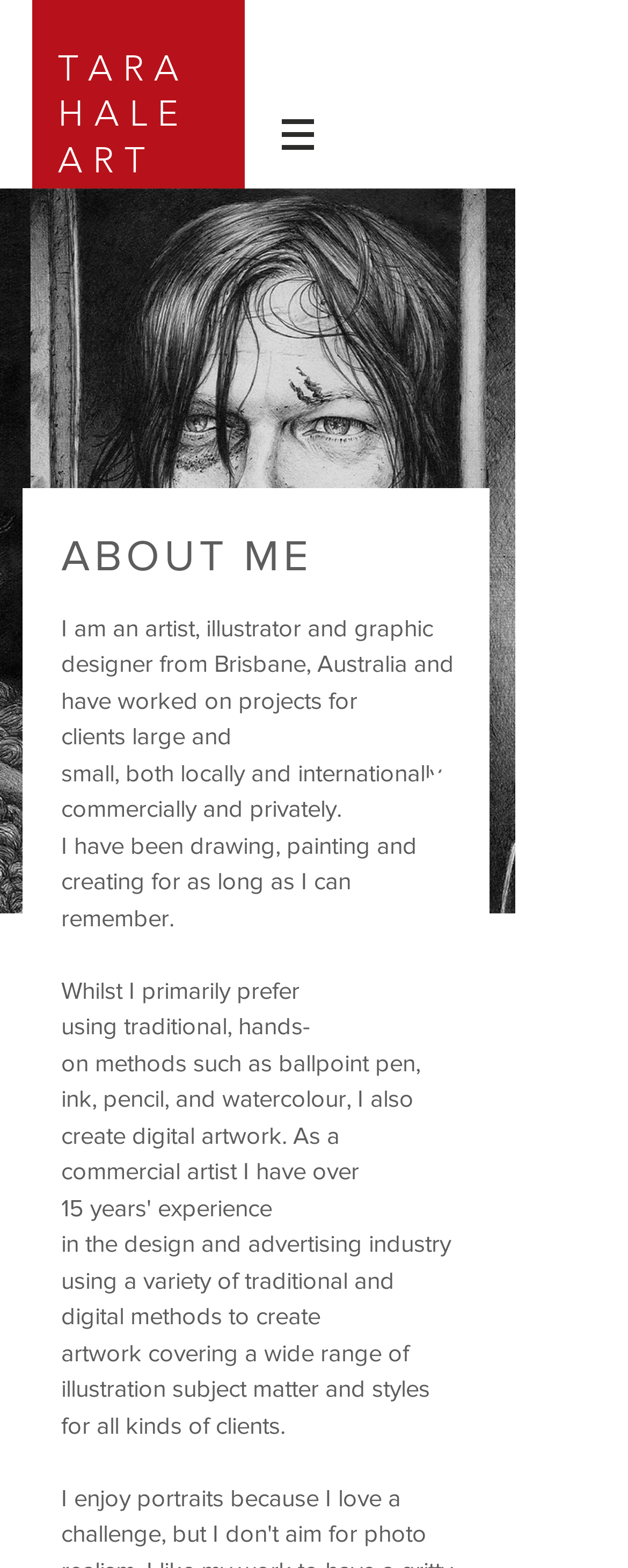Find the bounding box of the UI element described as follows: "Chat".

[0.651, 0.492, 0.779, 0.543]